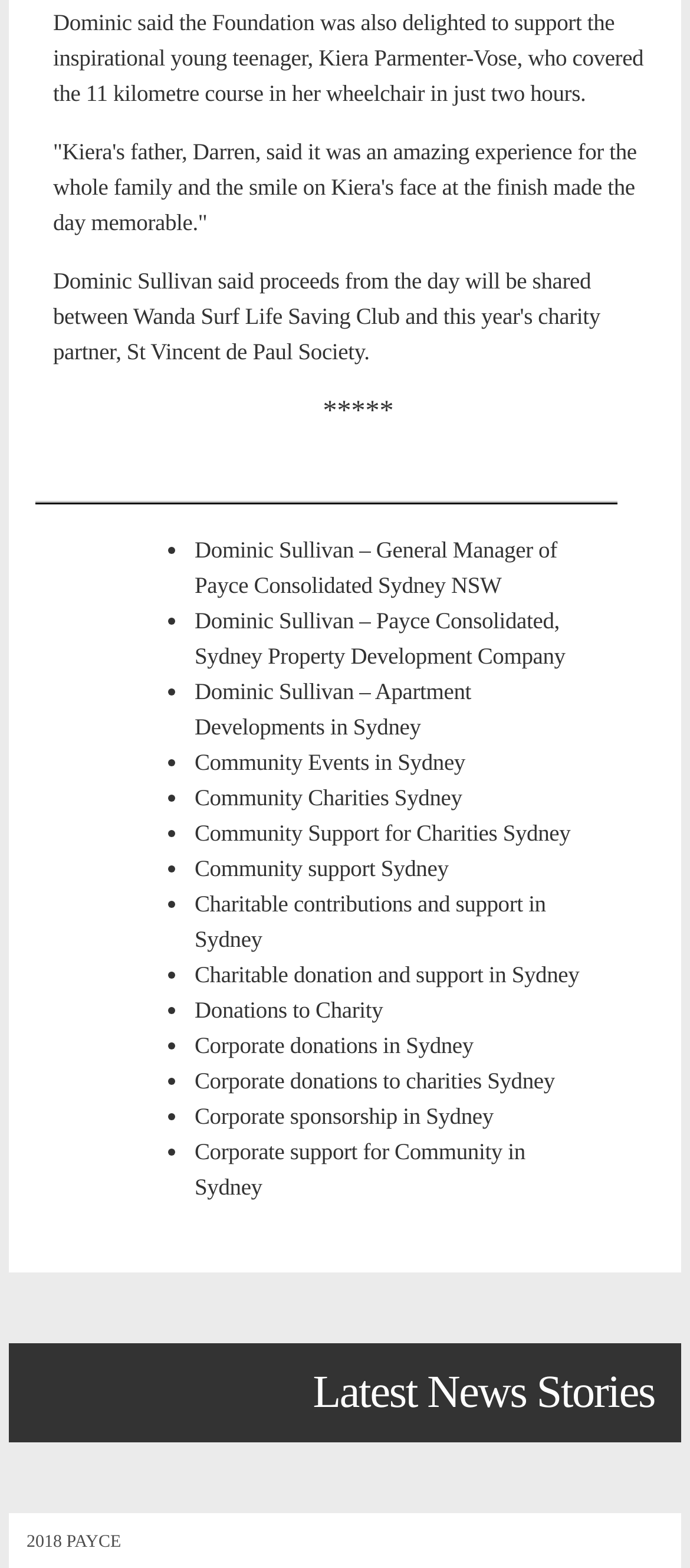What is the year mentioned at the bottom of the webpage?
Using the image as a reference, answer the question with a short word or phrase.

2018